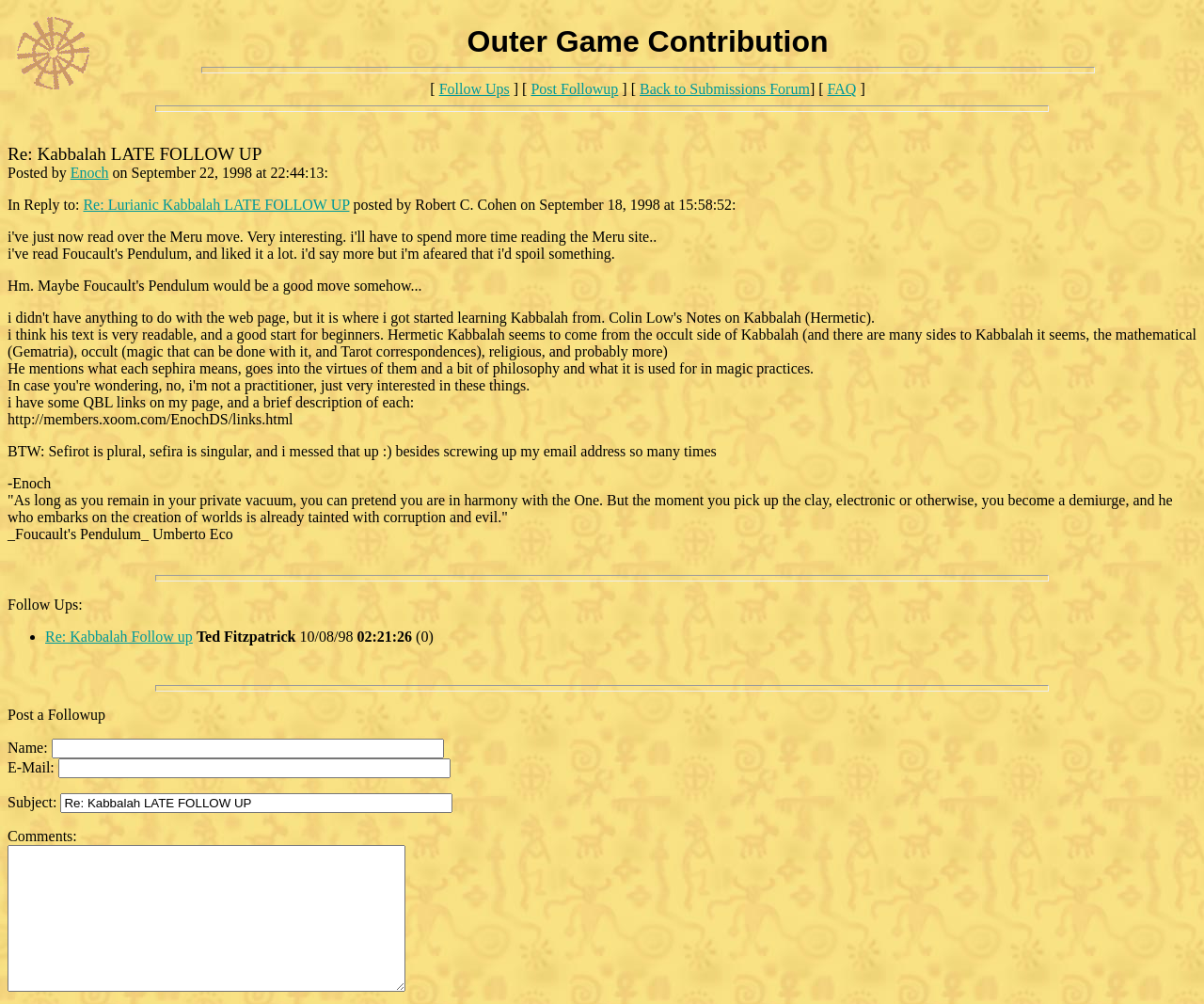Please determine the bounding box coordinates of the clickable area required to carry out the following instruction: "login as investor". The coordinates must be four float numbers between 0 and 1, represented as [left, top, right, bottom].

None